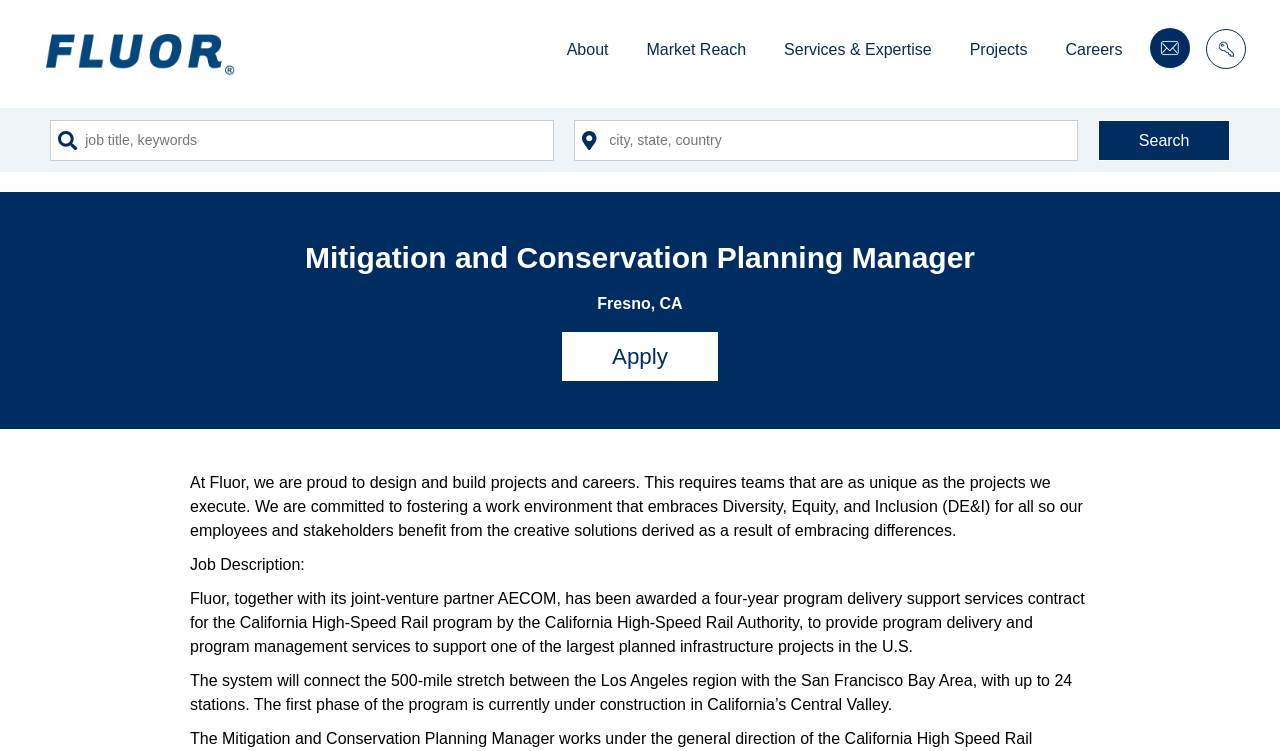Locate the heading on the webpage and return its text.

Mitigation and Conservation Planning Manager